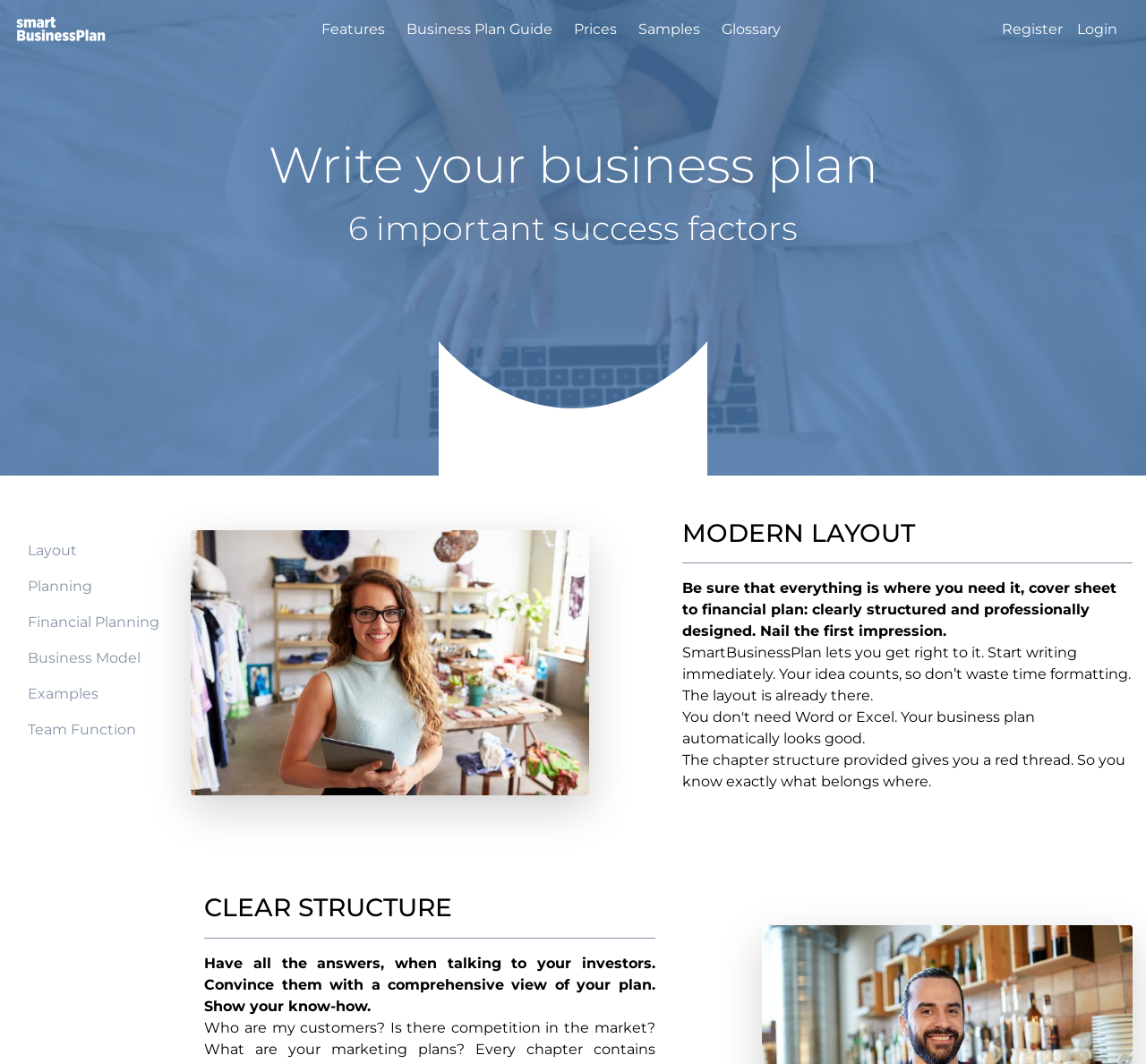Create a detailed narrative of the webpage’s visual and textual elements.

The webpage is a business plan guide, with a logo of SmartBusinessPlan at the top left corner. Below the logo, there are five navigation links: Features, Business Plan Guide, Prices, Samples, and Glossary, aligned horizontally across the top of the page. 

On the top right corner, there are two more links: Register and Login. 

The main content of the page is divided into two sections. The left section has a heading "Write your business plan" and lists six important success factors. Below this, there are six links: Layout, Planning, Financial Planning, Business Model, Examples, and Team Function, arranged vertically.

The right section has a heading "6 important success factors" and features an image of a woman smiling, holding a tablet in a clothing store. Below the image, there are three headings: MODERN LAYOUT, CLEAR STRUCTURE, and two horizontal separators. 

Under the MODERN LAYOUT heading, there are three paragraphs of text describing the benefits of using SmartBusinessPlan, including having a clearly structured and professionally designed business plan, being able to start writing immediately, and having a chapter structure provided. 

Under the CLEAR STRUCTURE heading, there is one paragraph of text describing the importance of having a comprehensive view of the business plan when talking to investors.